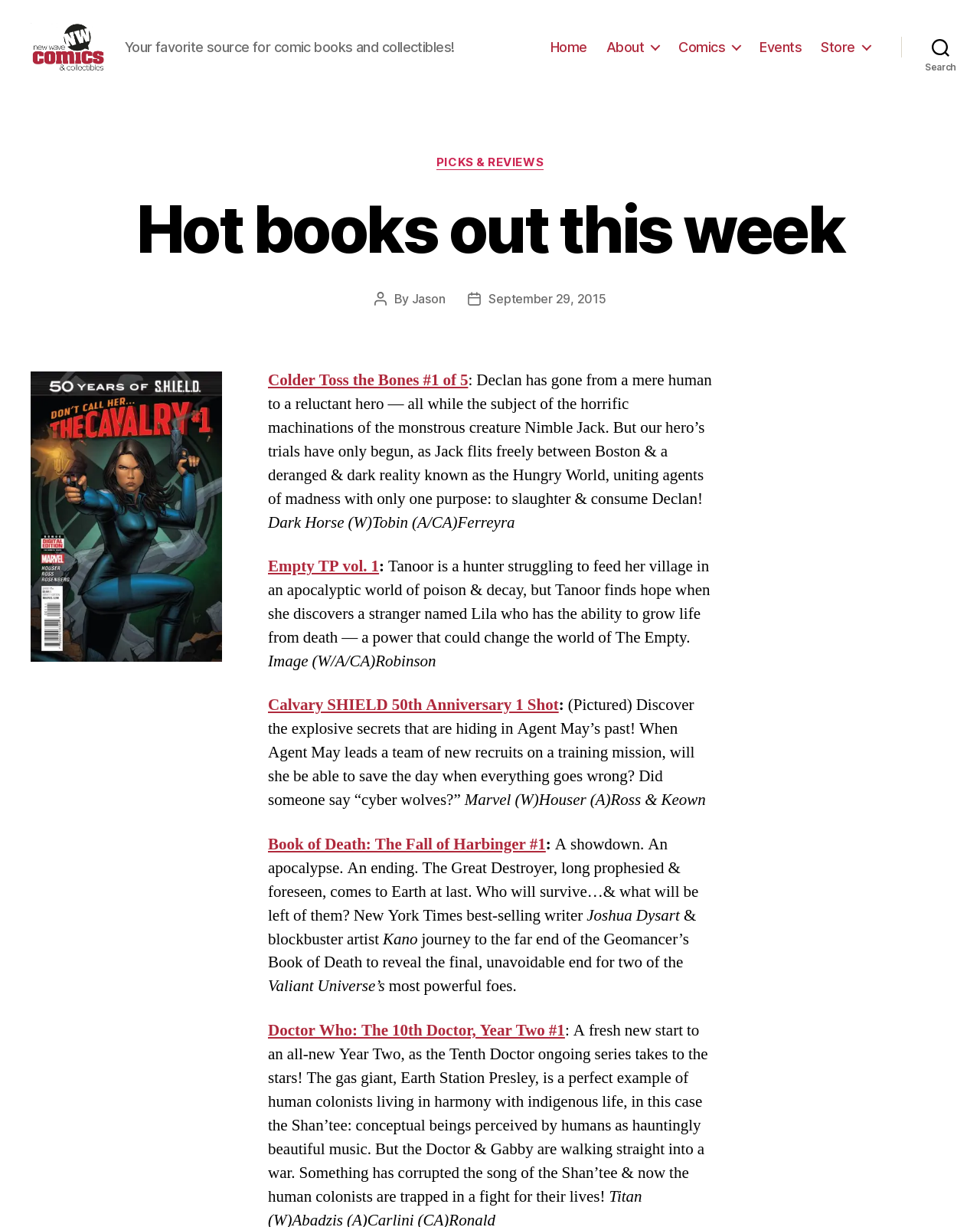Please find and provide the title of the webpage.

Hot books out this week